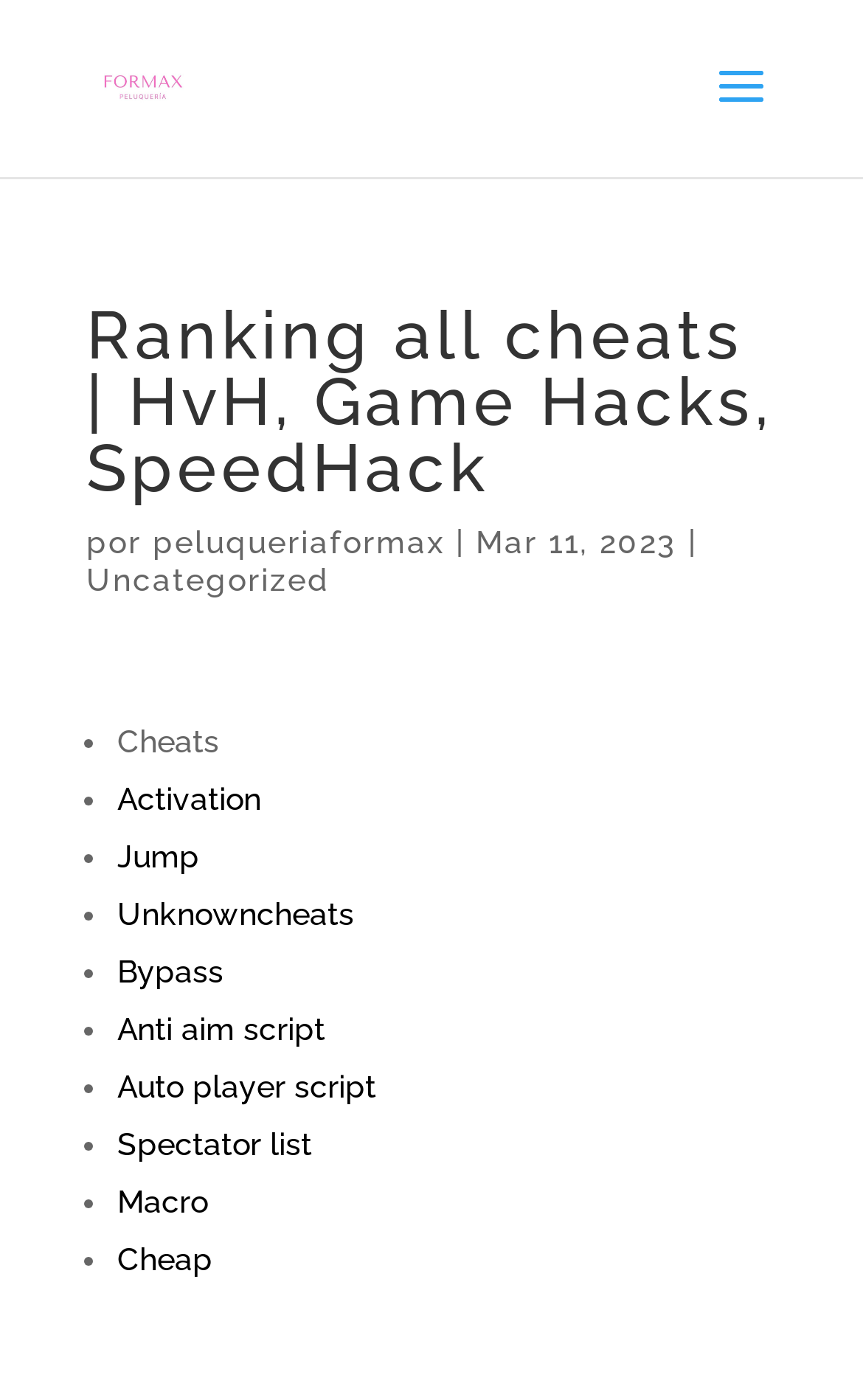Locate the coordinates of the bounding box for the clickable region that fulfills this instruction: "Go to Anti aim script page".

[0.136, 0.722, 0.377, 0.747]